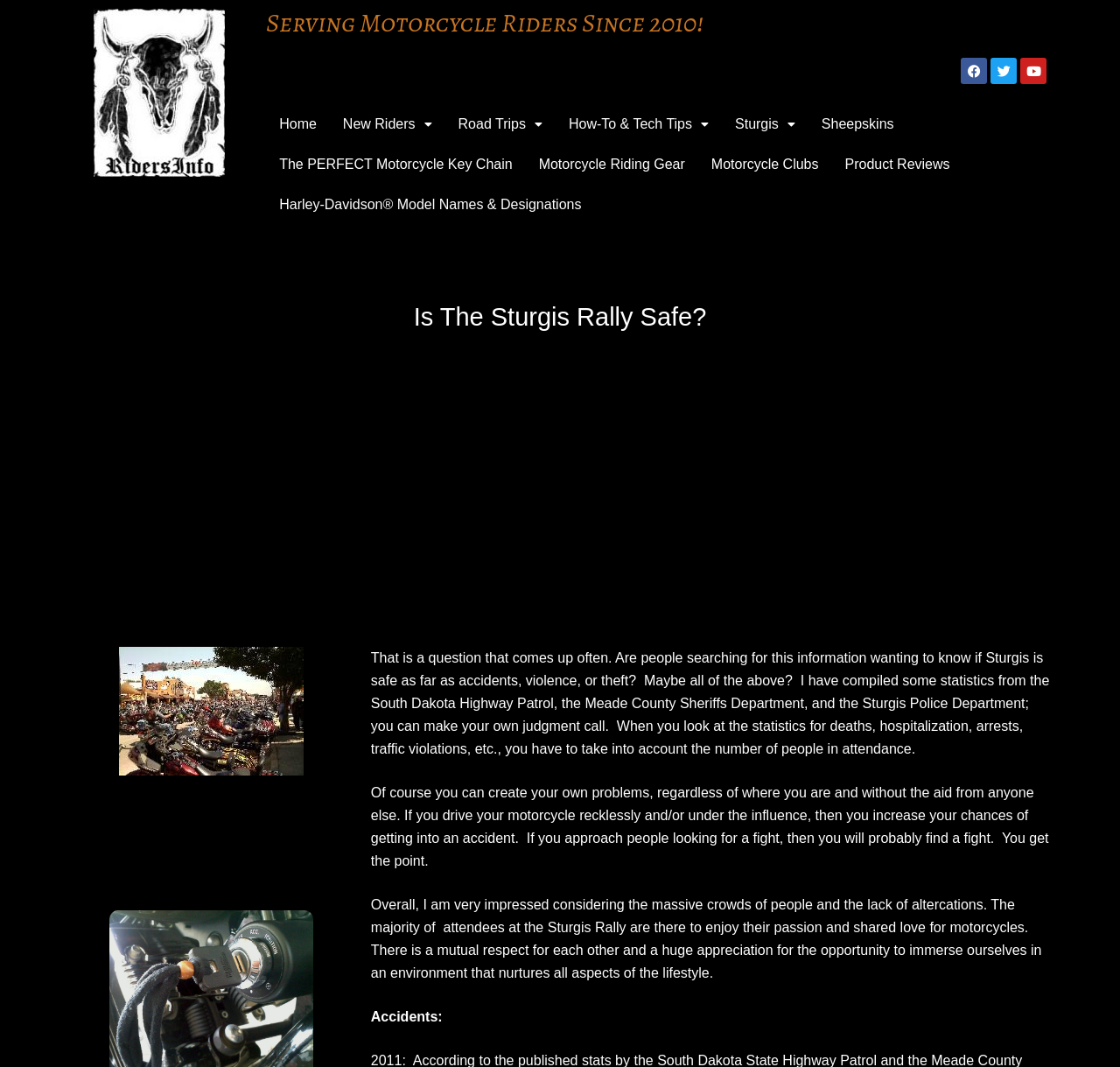Given the element description: "Delivery", predict the bounding box coordinates of this UI element. The coordinates must be four float numbers between 0 and 1, given as [left, top, right, bottom].

None